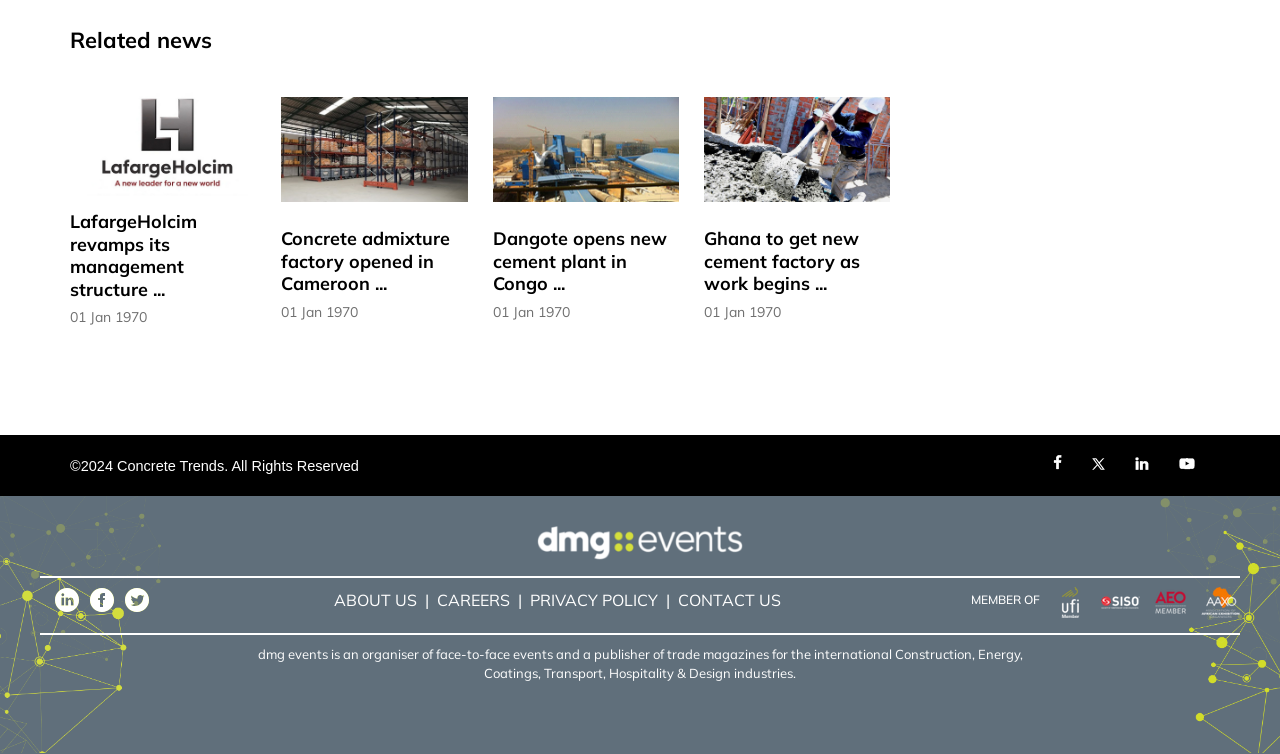Determine the bounding box coordinates of the element that should be clicked to execute the following command: "Read about 'dmg events' description".

[0.201, 0.857, 0.799, 0.904]